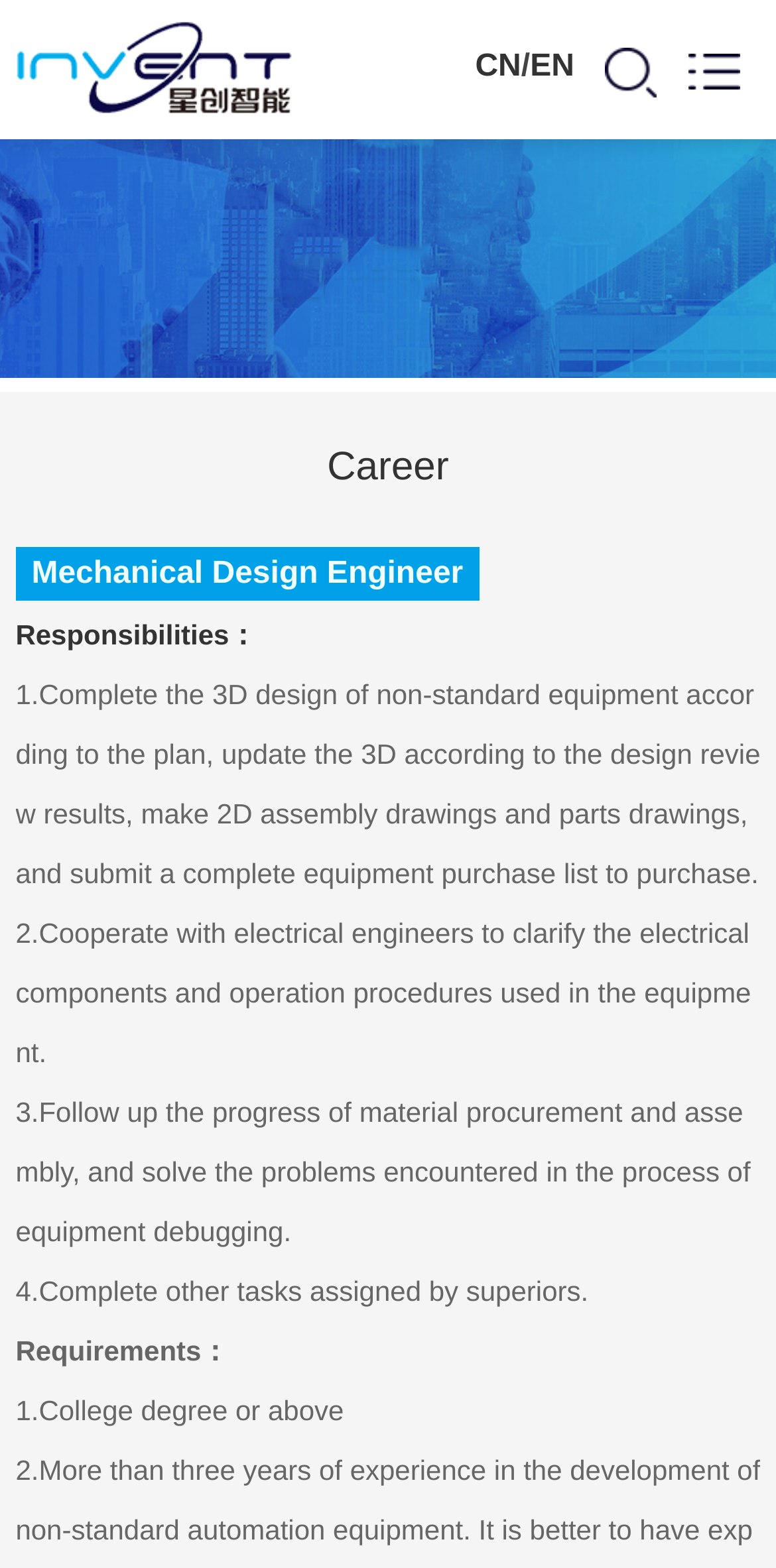What is the education requirement for the job?
Carefully analyze the image and provide a thorough answer to the question.

The education requirement for the job is mentioned in the job description, where it is stated that the candidate needs to have a college degree or above.